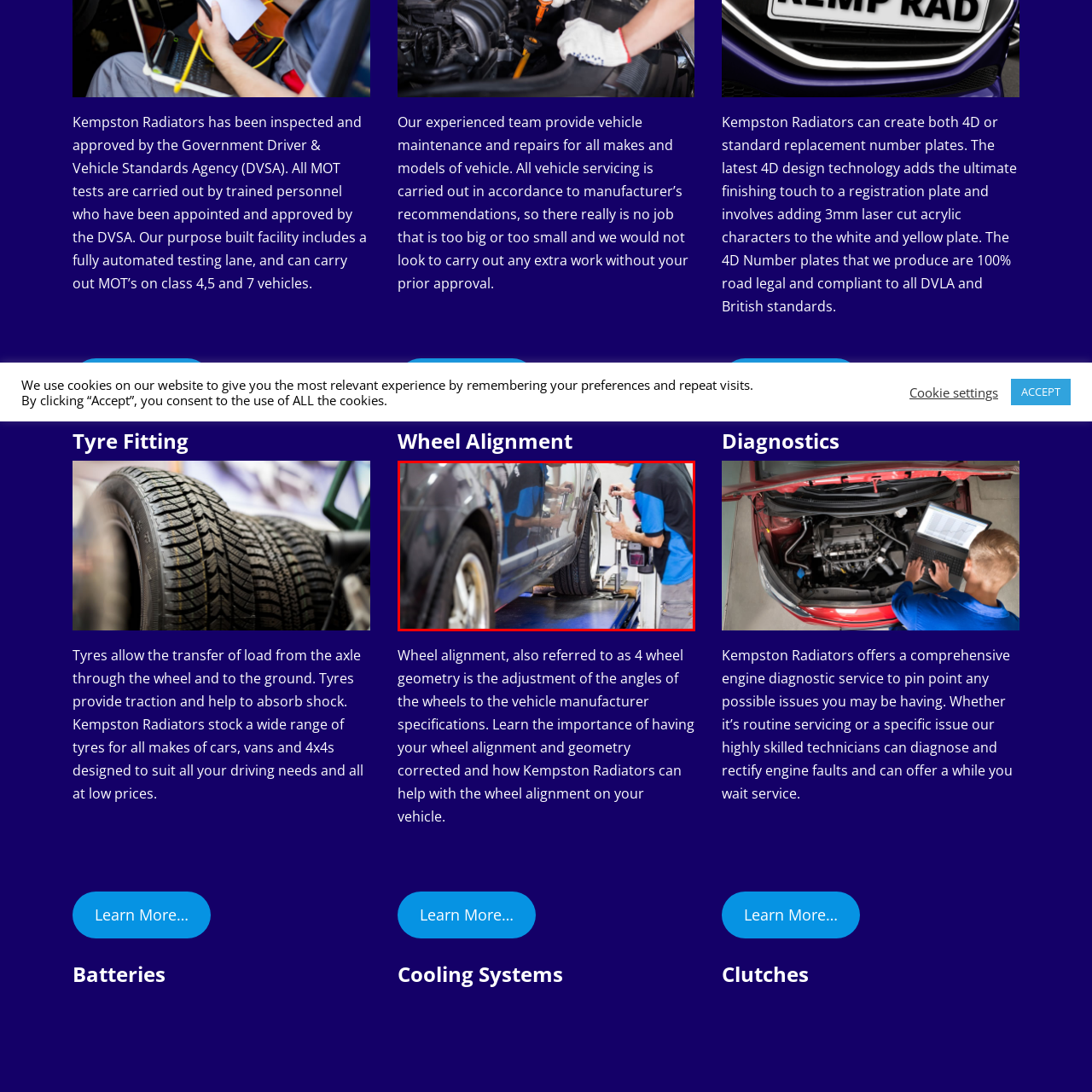What is the purpose of wheel alignment? Examine the image inside the red bounding box and answer concisely with one word or a short phrase.

Optimal vehicle performance and safety